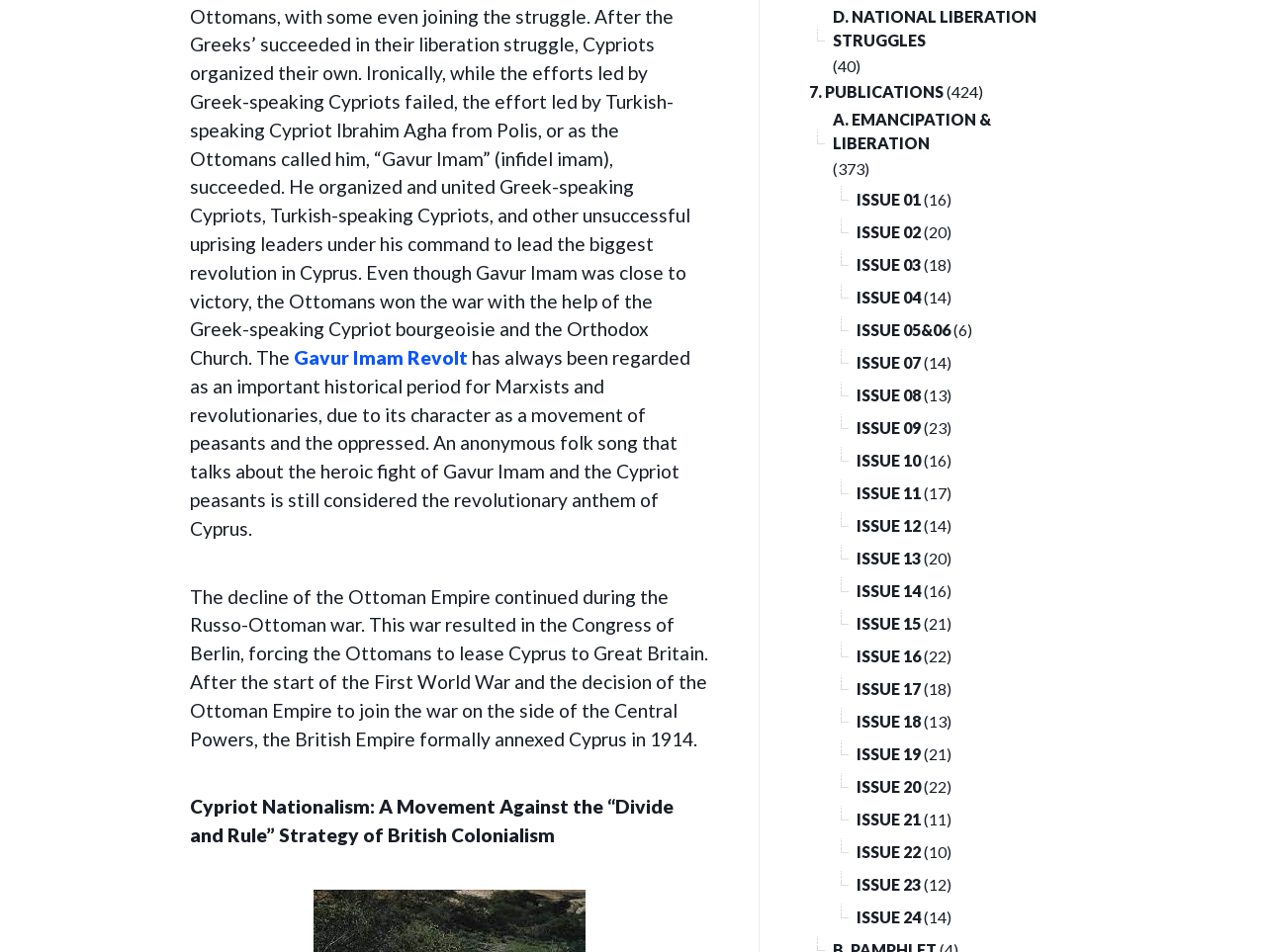What is the main category of the links?
We need a detailed and exhaustive answer to the question. Please elaborate.

The main category of the links is 'National Liberation Struggles', which is divided into subcategories such as 'D. NATIONAL LIBERATION STRUGGLES' and 'A. EMANCIPATION & LIBERATION'.